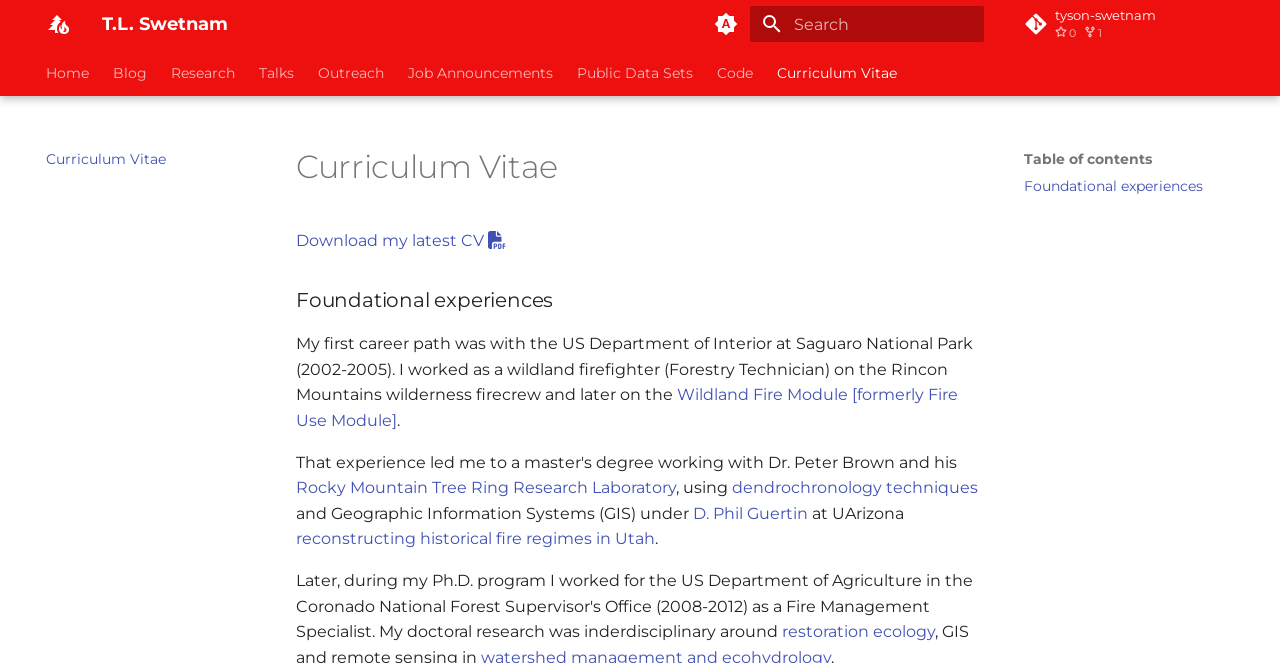Please identify the bounding box coordinates of the area that needs to be clicked to fulfill the following instruction: "Search."

[0.586, 0.009, 0.769, 0.063]